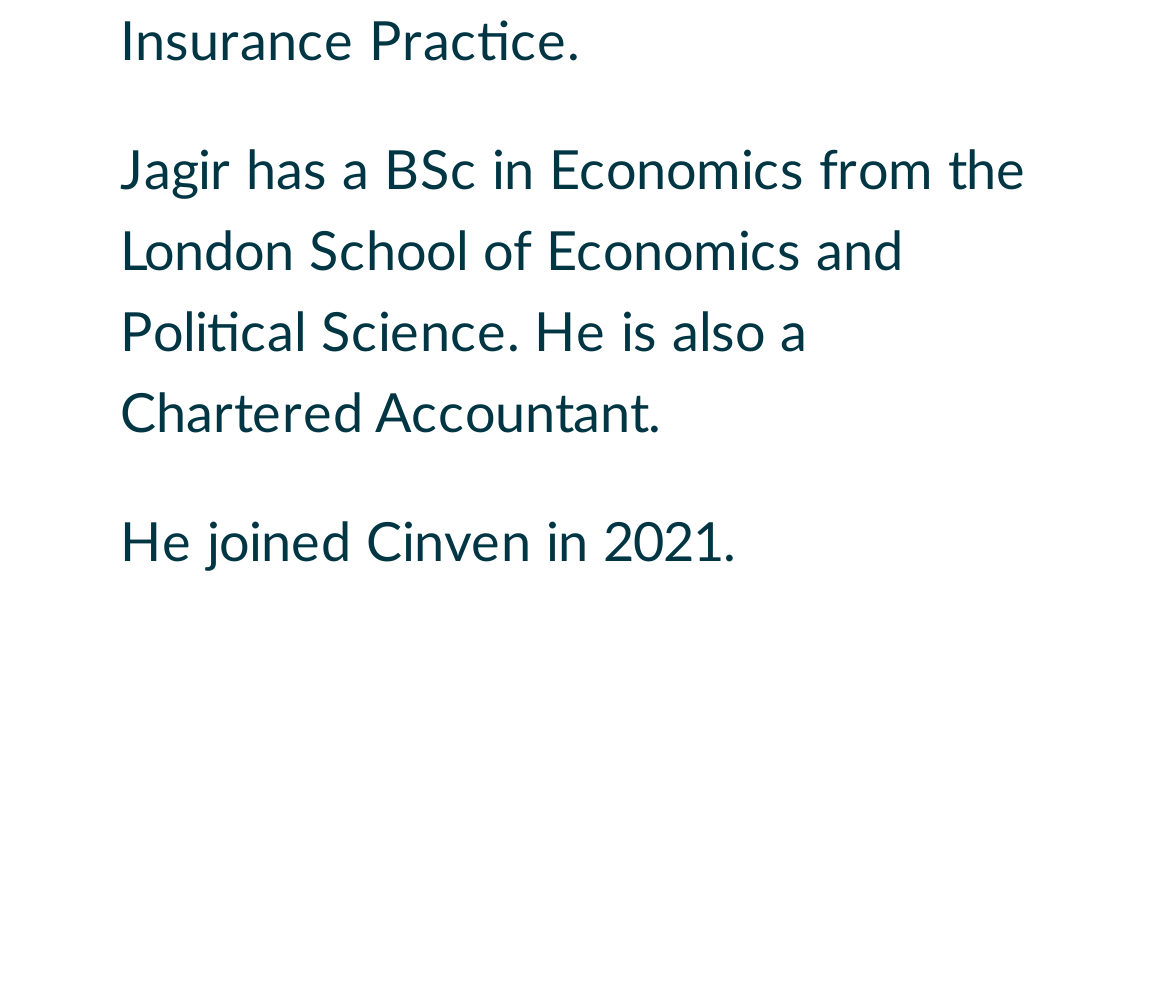From the webpage screenshot, identify the region described by Staff Site. Provide the bounding box coordinates as (top-left x, top-left y, bottom-right x, bottom-right y), with each value being a floating point number between 0 and 1.

[0.313, 0.331, 0.472, 0.404]